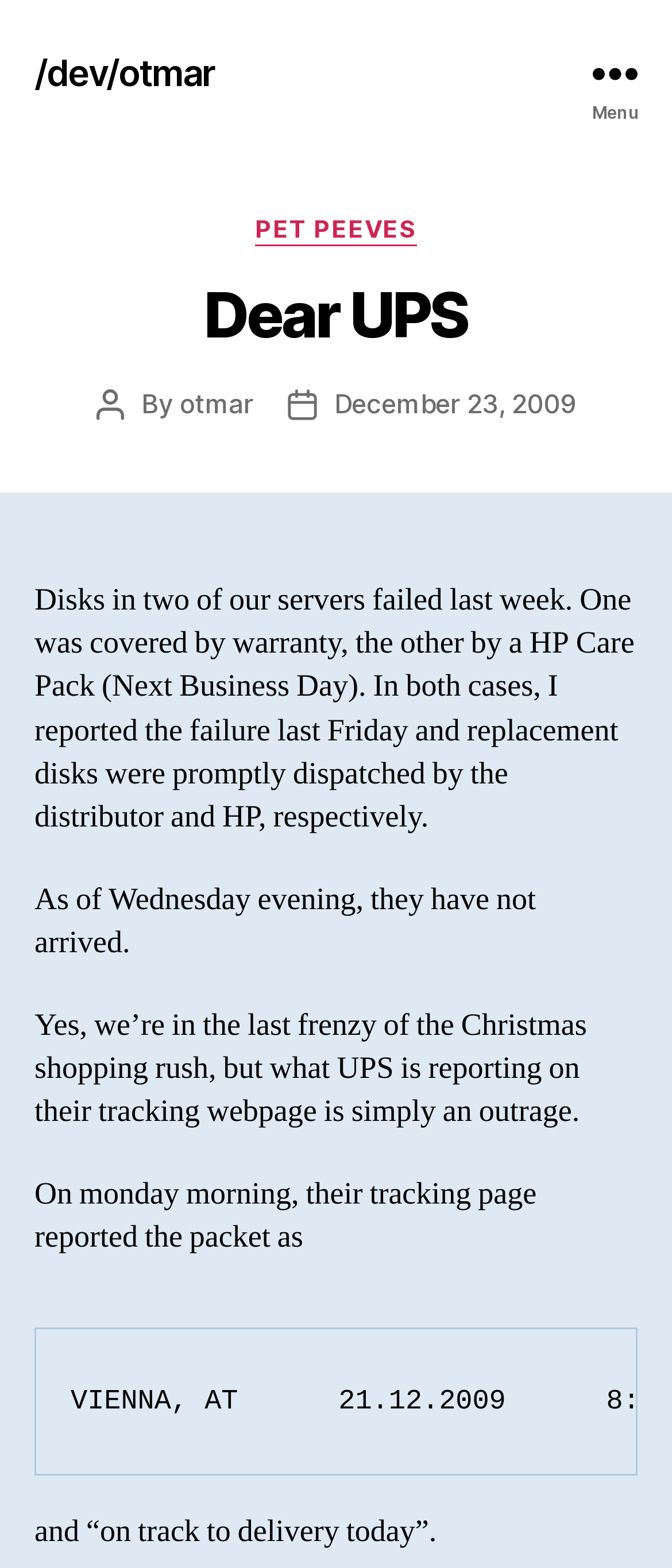Examine the image and give a thorough answer to the following question:
When did the disk failure occur?

The text states 'I reported the failure last Friday' which indicates that the disk failure occurred on the previous Friday.